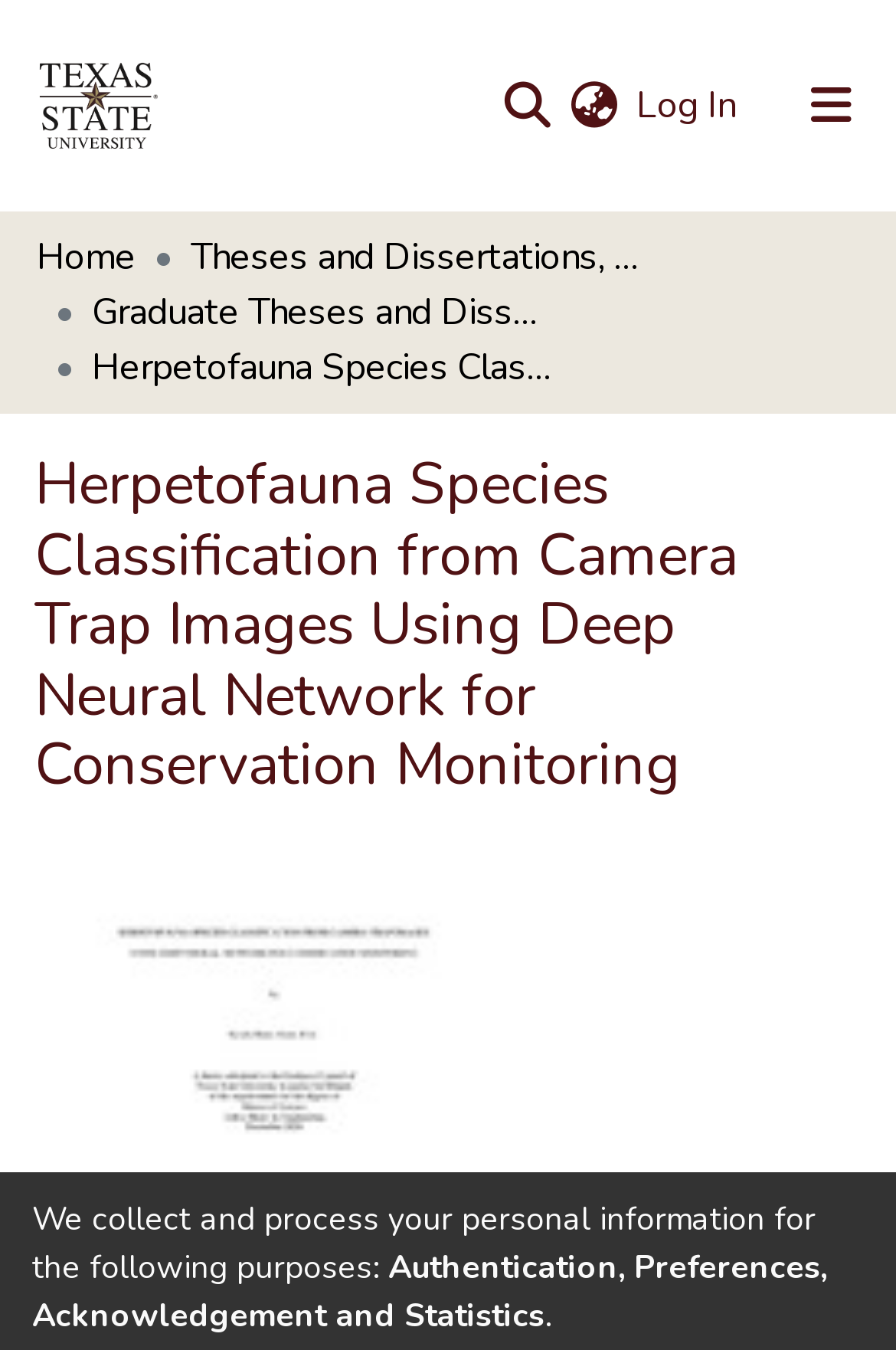Respond to the following question with a brief word or phrase:
How many navigation links are available?

5